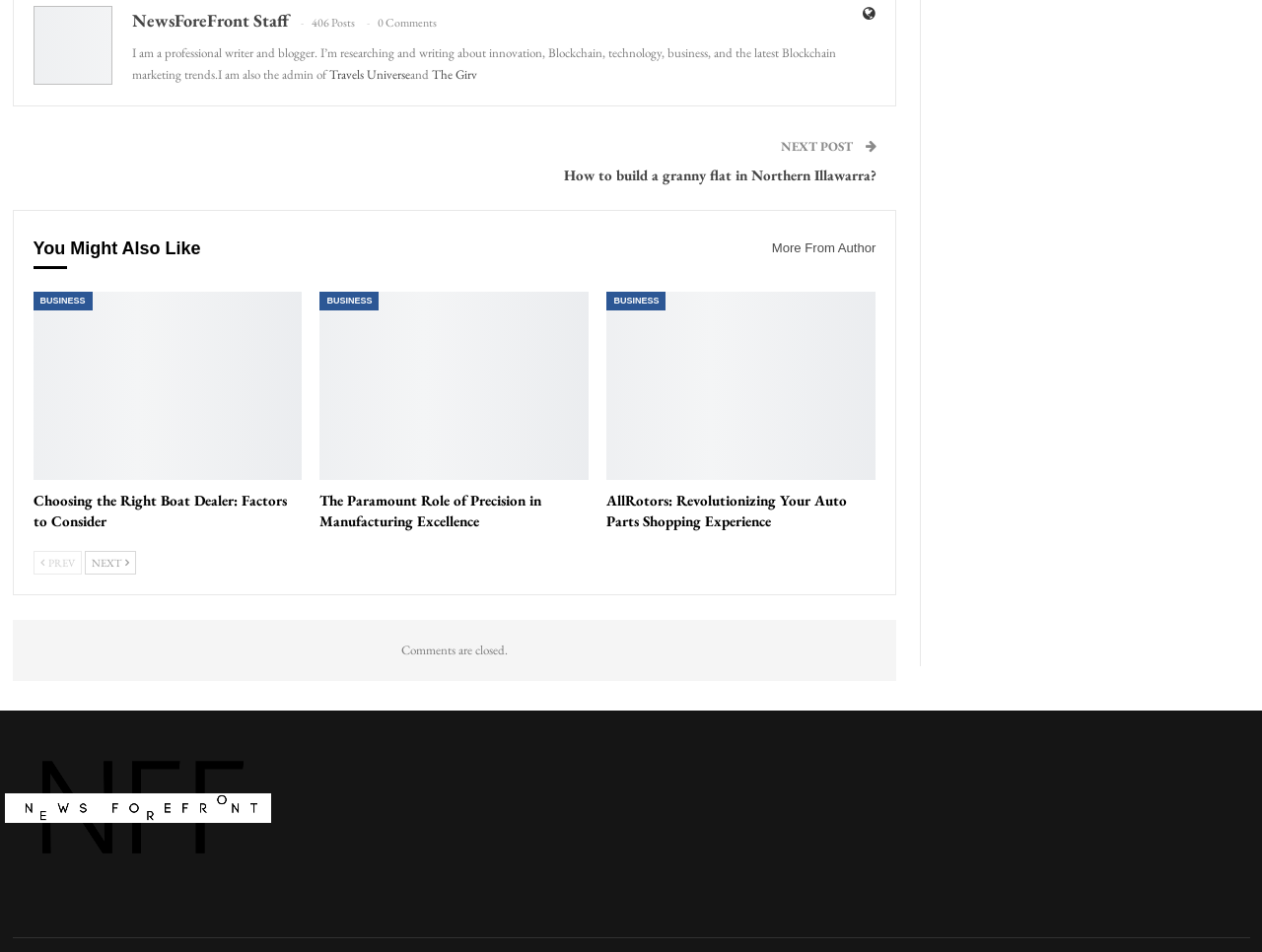What is the title of the next post?
From the screenshot, provide a brief answer in one word or phrase.

How to build a granny flat in Northern Illawarra?